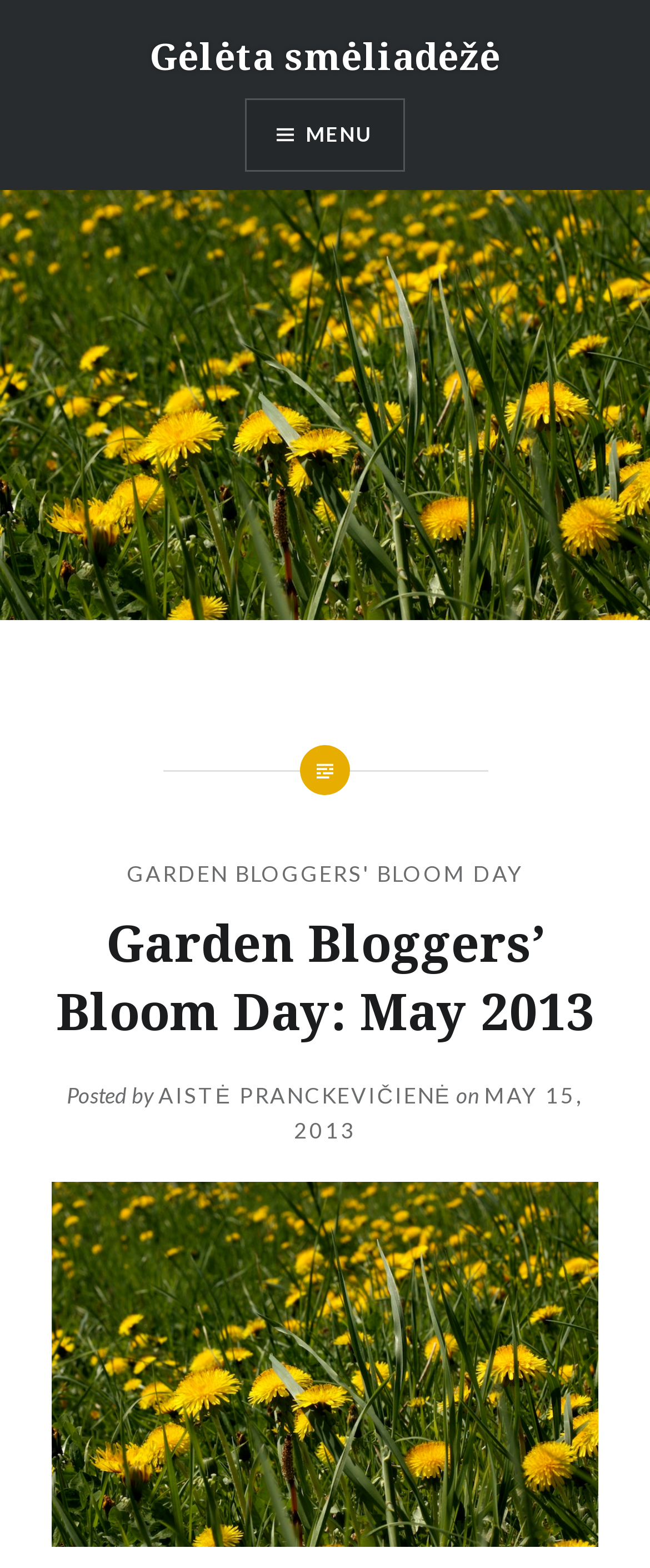How many links are in the header section?
Refer to the image and provide a thorough answer to the question.

I found the answer by counting the number of links in the header section, which are 'GARDEN BLOGGERS' BLOOM DAY', 'AISTĖ PRANCKEVIČIENĖ', and 'MAY 15, 2013'.